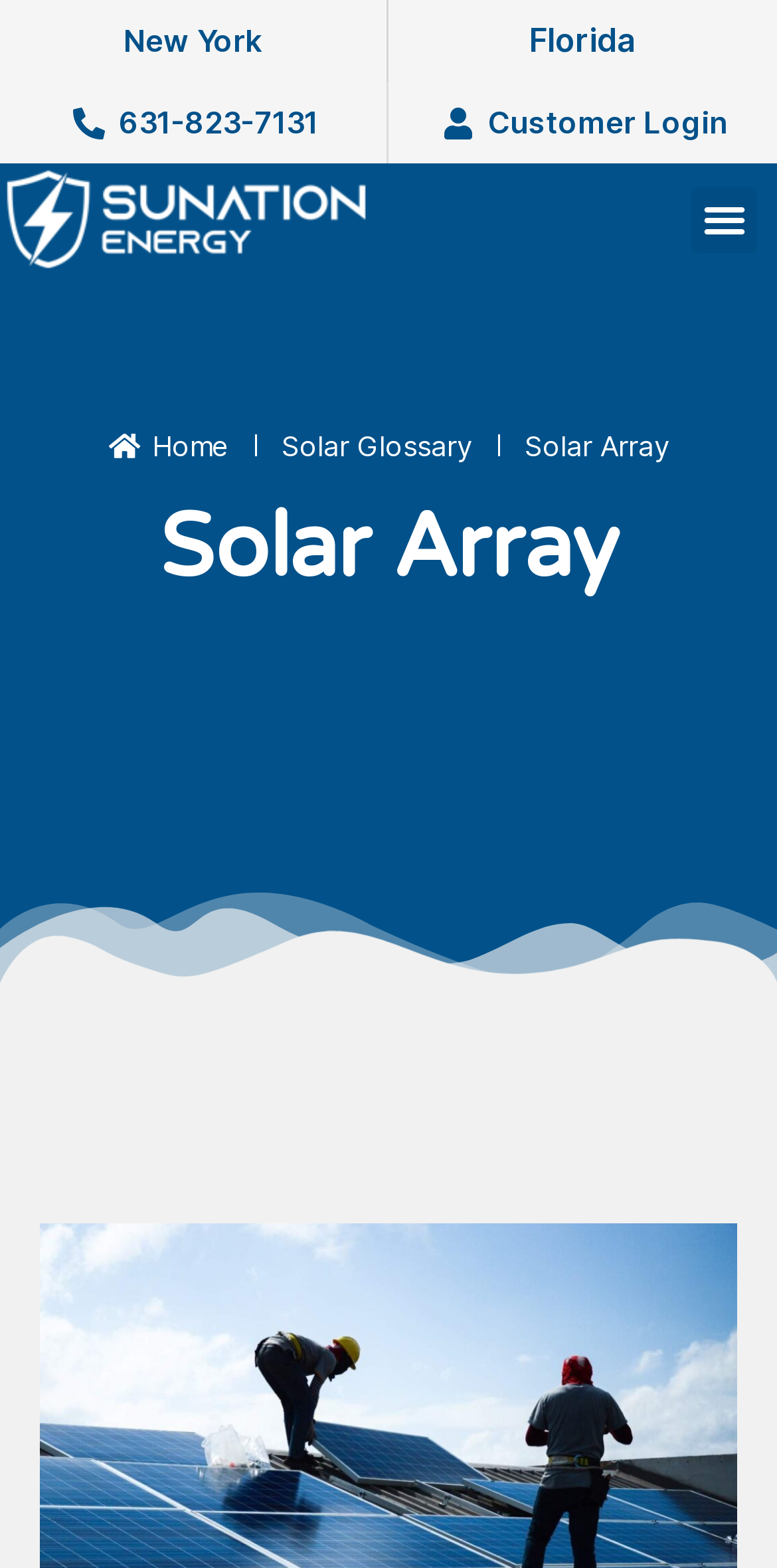Find the bounding box coordinates for the area you need to click to carry out the instruction: "Click the logo". The coordinates should be four float numbers between 0 and 1, indicated as [left, top, right, bottom].

None